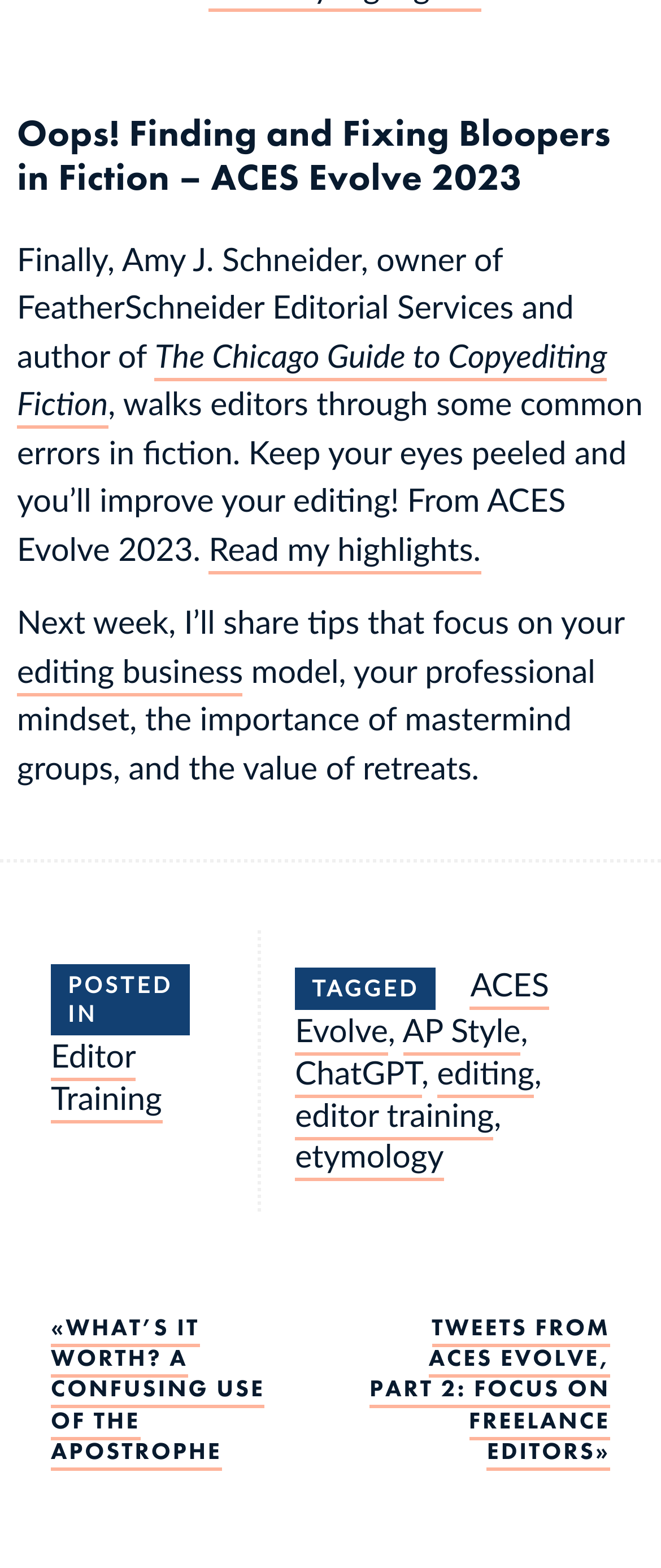Specify the bounding box coordinates of the area to click in order to follow the given instruction: "view October 2021."

None